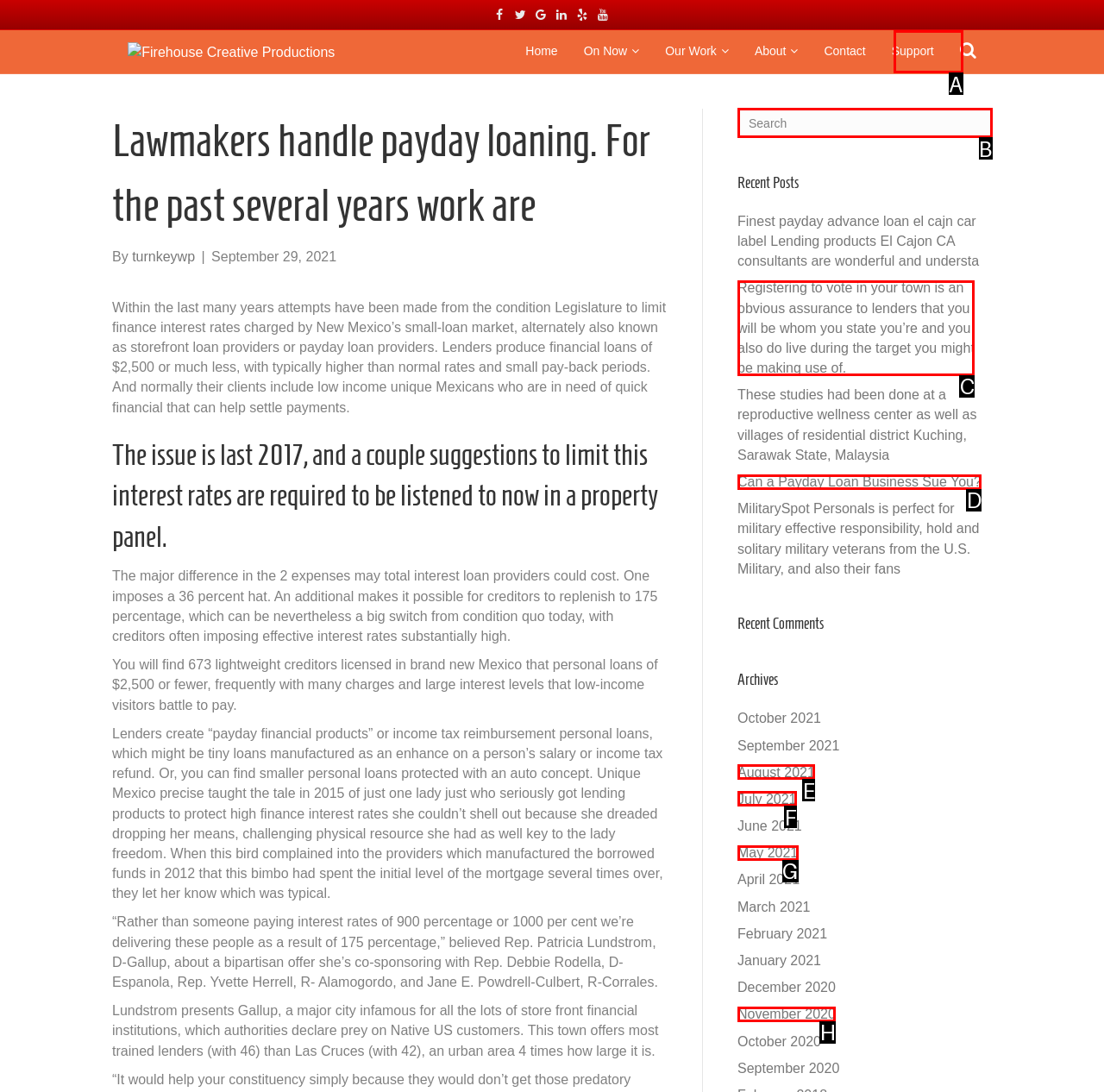Select the appropriate option that fits: input value="Search" name="s" value="Search"
Reply with the letter of the correct choice.

B